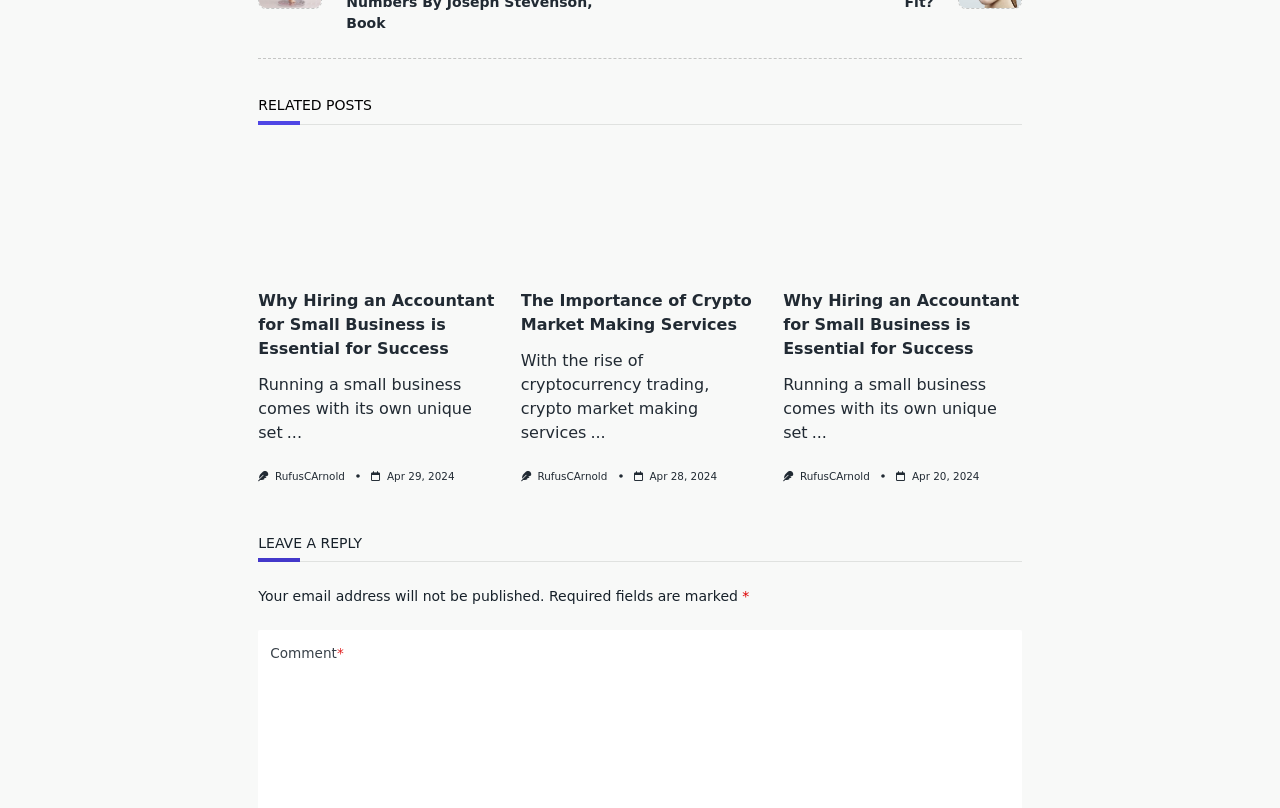Provide your answer to the question using just one word or phrase: What is the title of the first article?

Why Hiring an Accountant for Small Business is Essential for Success